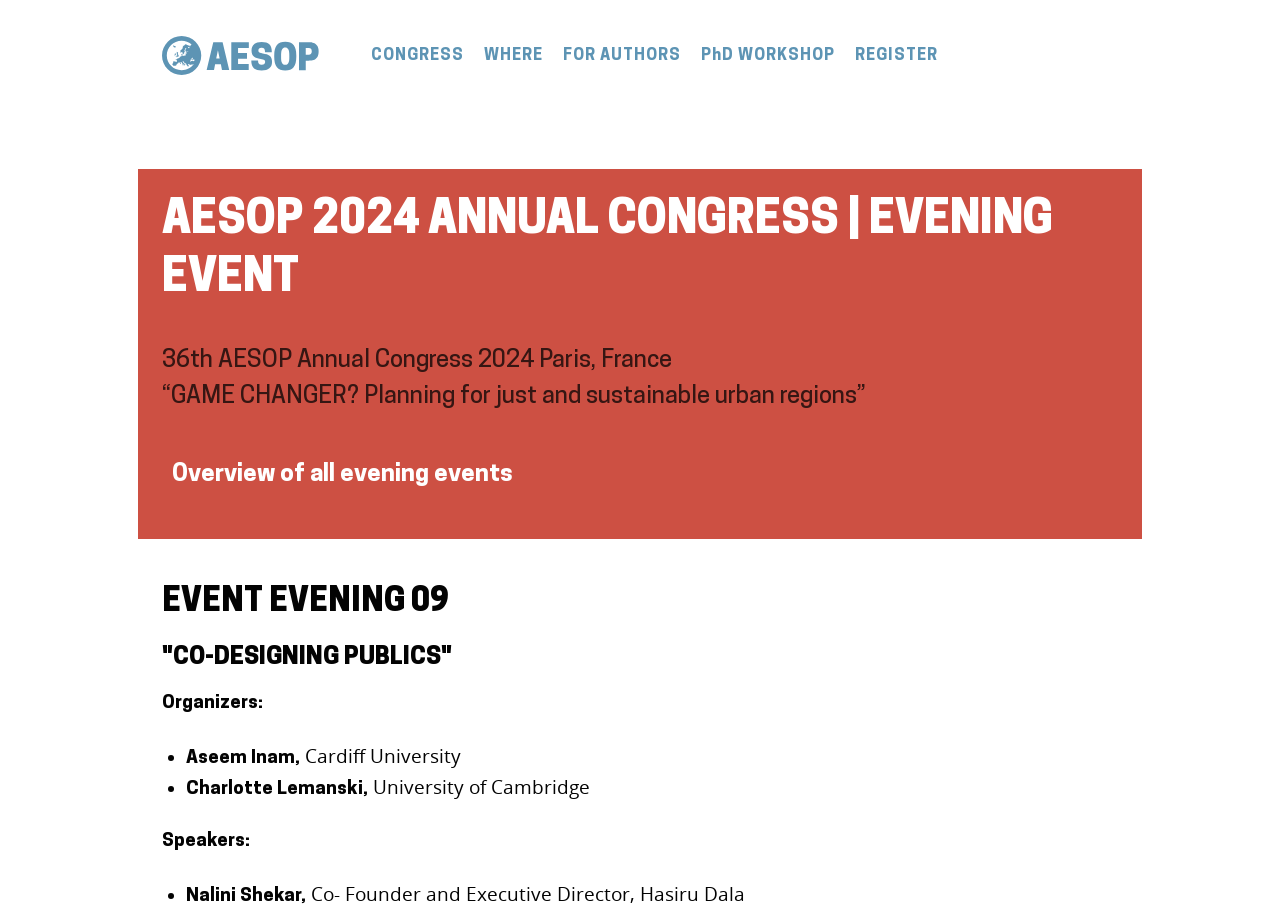Determine the bounding box coordinates of the UI element described below. Use the format (top-left x, top-left y, bottom-right x, bottom-right y) with floating point numbers between 0 and 1: Overview of all evening events

[0.134, 0.505, 0.401, 0.531]